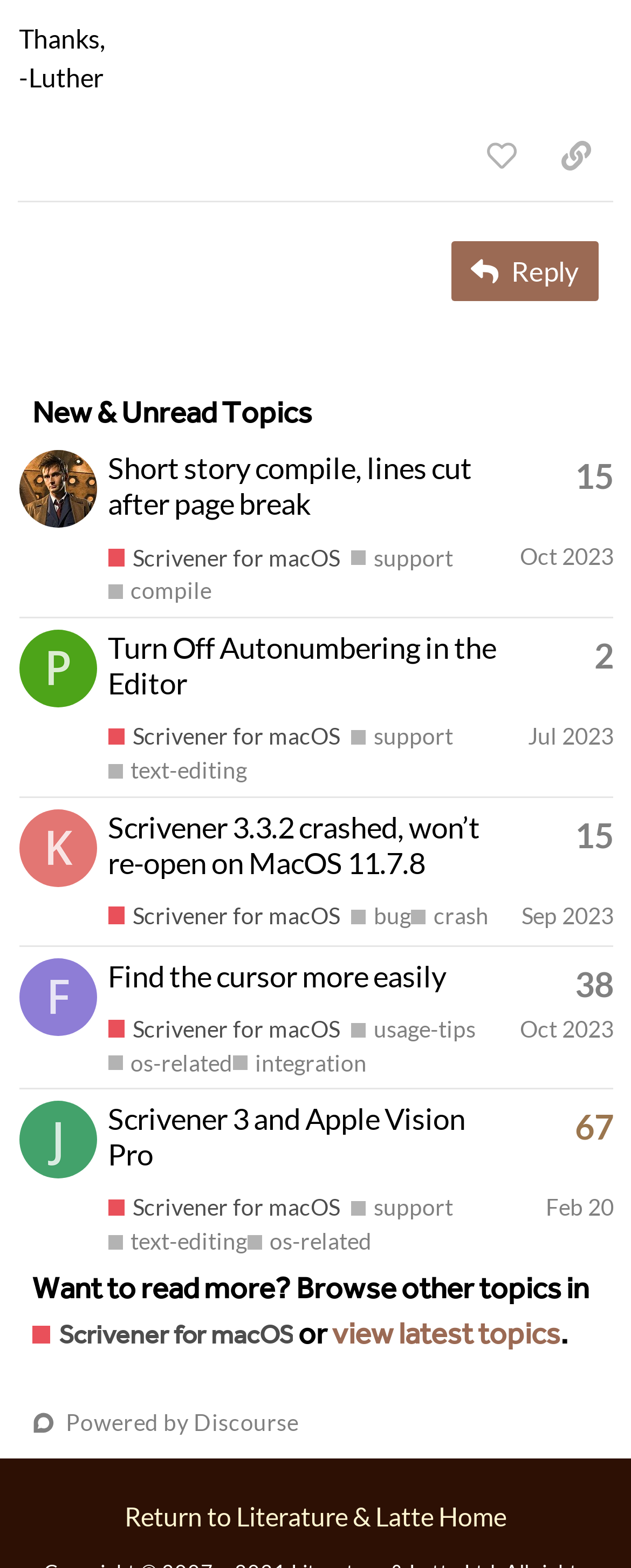Determine the bounding box coordinates of the area to click in order to meet this instruction: "Like this post".

[0.736, 0.079, 0.854, 0.12]